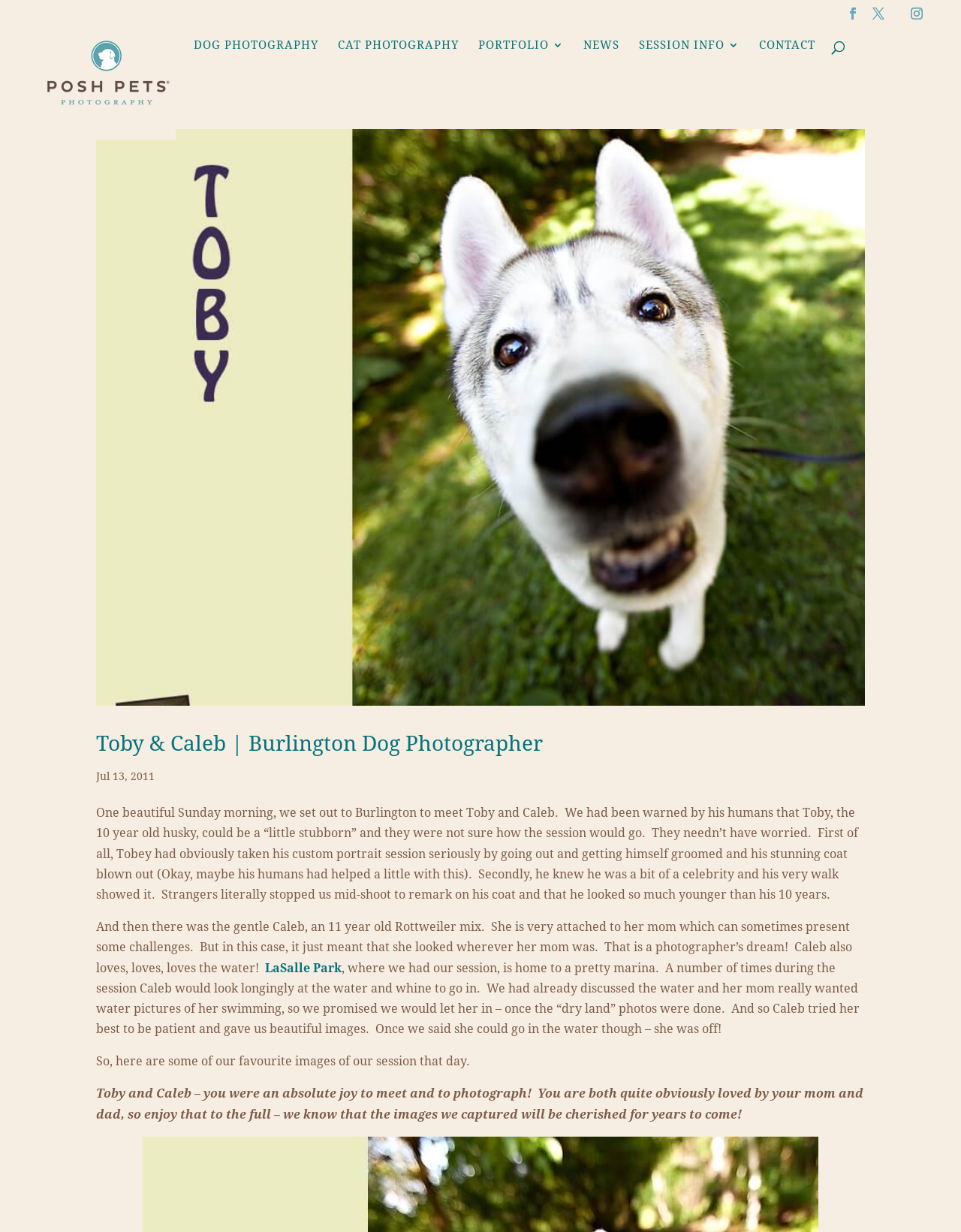Create a detailed narrative describing the layout and content of the webpage.

This webpage is an archive of pet photography sessions, specifically featuring a session with two dogs, Toby and Caleb, at LaSalle Park in Toronto. At the top of the page, there are several social media links and a search bar. Below that, there is a navigation menu with links to different sections of the website, including dog and cat photography, portfolio, news, session information, and contact.

The main content of the page is a blog post about the photography session with Toby and Caleb. The post includes a large image of the two dogs, accompanied by a heading and a brief description of the session. Below the image, there is a block of text that describes the session in more detail, including the challenges and successes of working with the dogs. The text is divided into several paragraphs, each with a few sentences.

Throughout the text, there are links to other related pages, including a link to LaSalle Park, where the session took place. At the bottom of the page, there is a concluding message to Toby and Caleb, thanking them for the opportunity to photograph them.

The overall layout of the page is clean and easy to navigate, with clear headings and concise text. The use of images and links adds visual interest and provides additional context to the blog post.